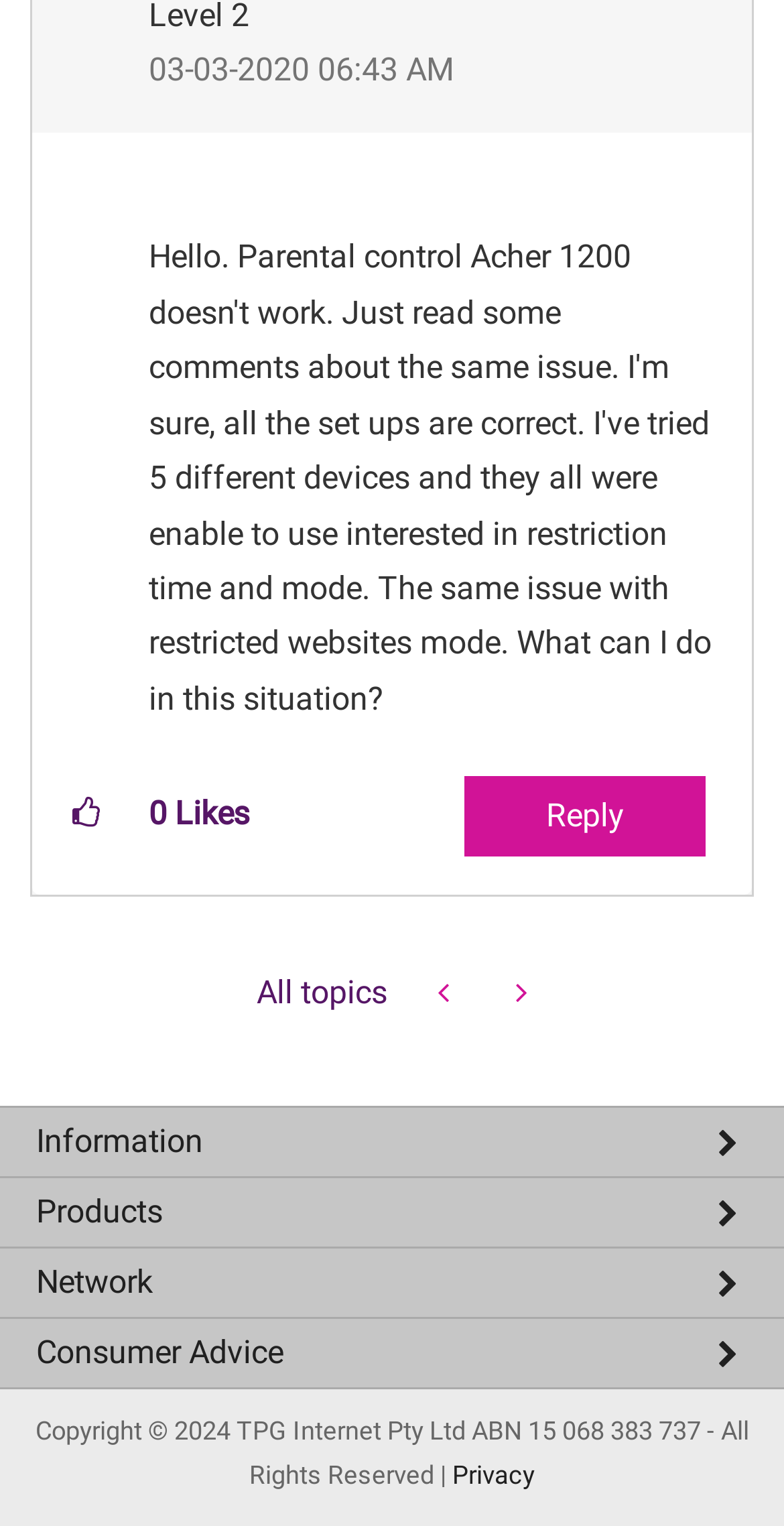Please identify the bounding box coordinates for the region that you need to click to follow this instruction: "Click to give kudos to this post".

[0.062, 0.509, 0.159, 0.558]